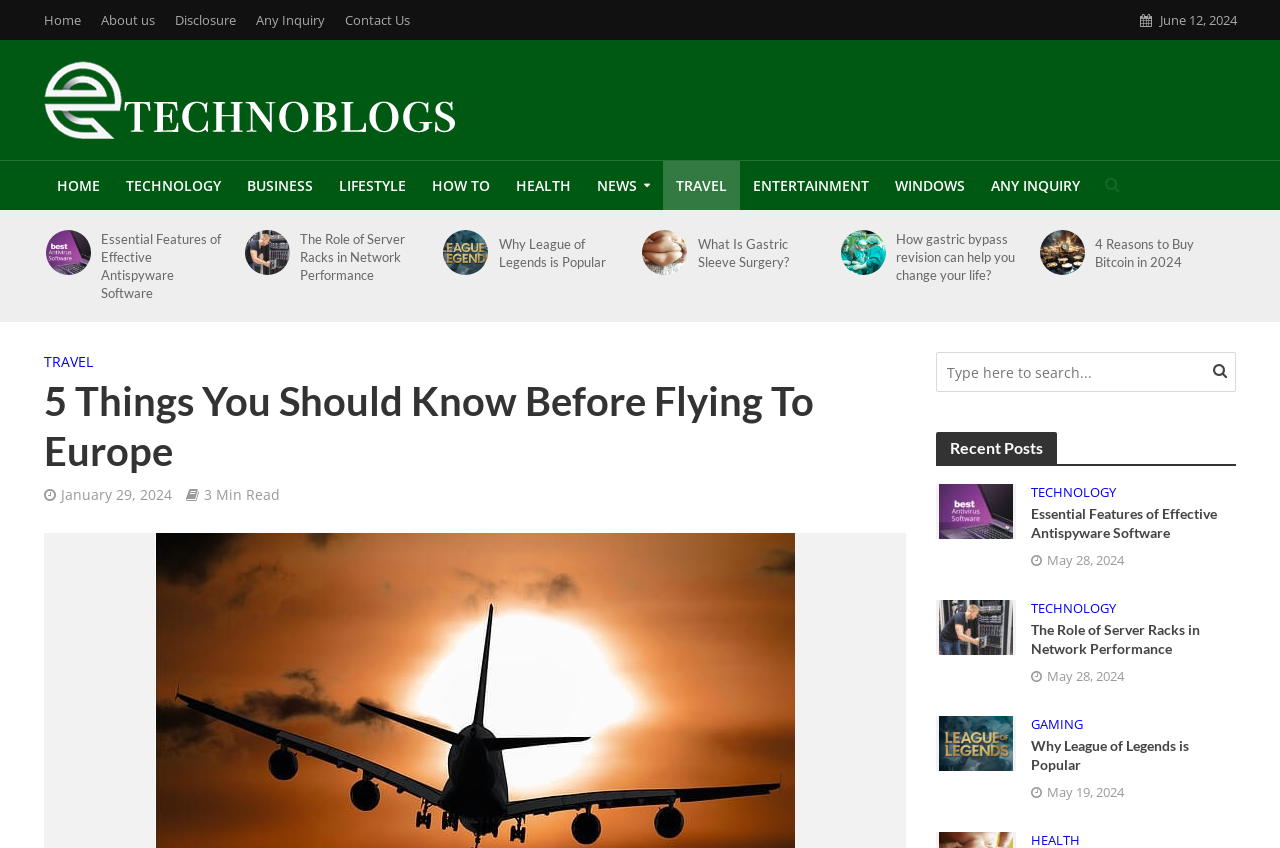Pinpoint the bounding box coordinates of the clickable element needed to complete the instruction: "view the Essential Features of Effective Antispyware Software post". The coordinates should be provided as four float numbers between 0 and 1: [left, top, right, bottom].

[0.734, 0.589, 0.792, 0.613]